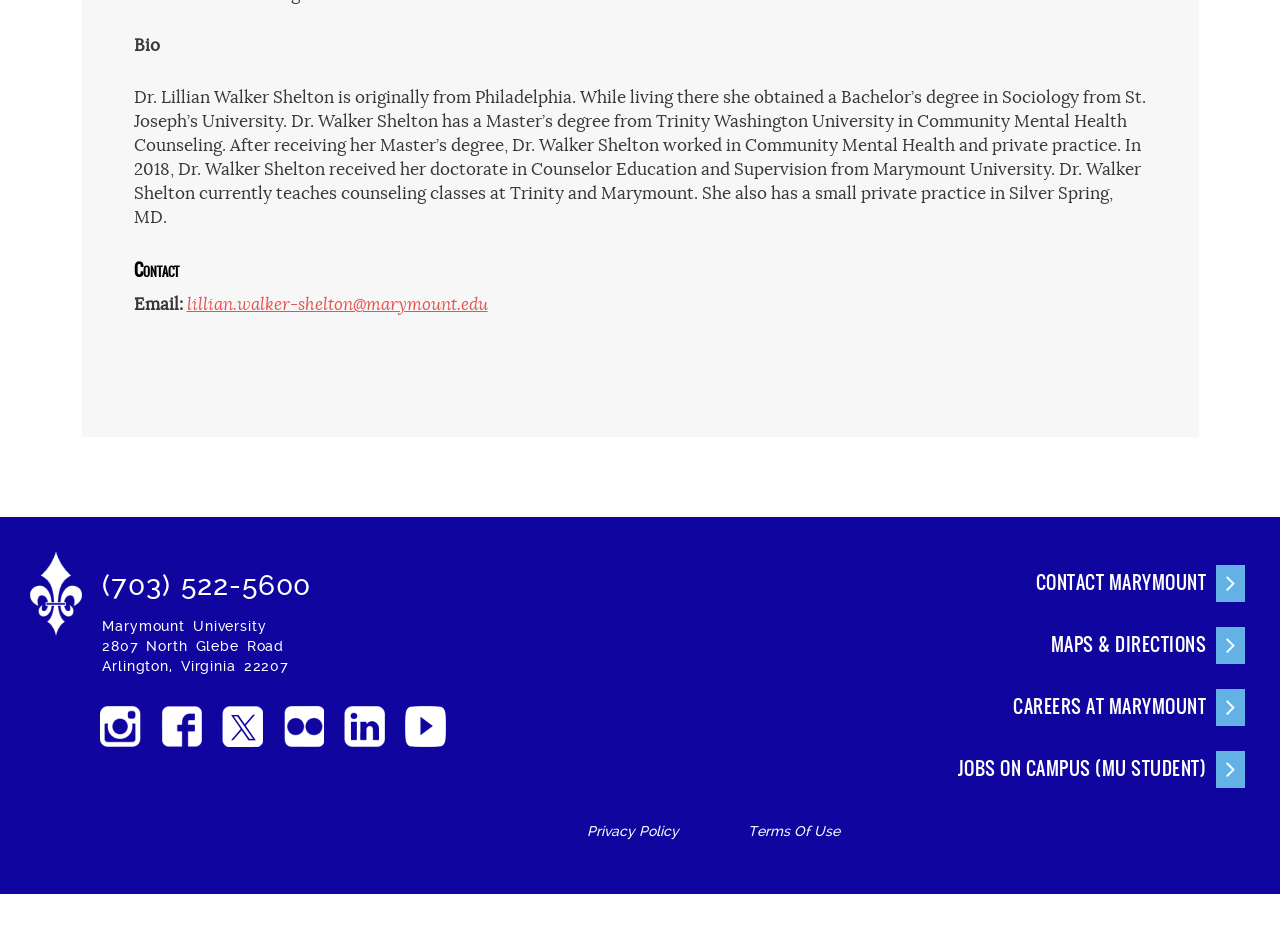Find the bounding box of the UI element described as follows: "ContactCONTACT MARYMOUNT".

[0.671, 0.605, 0.973, 0.635]